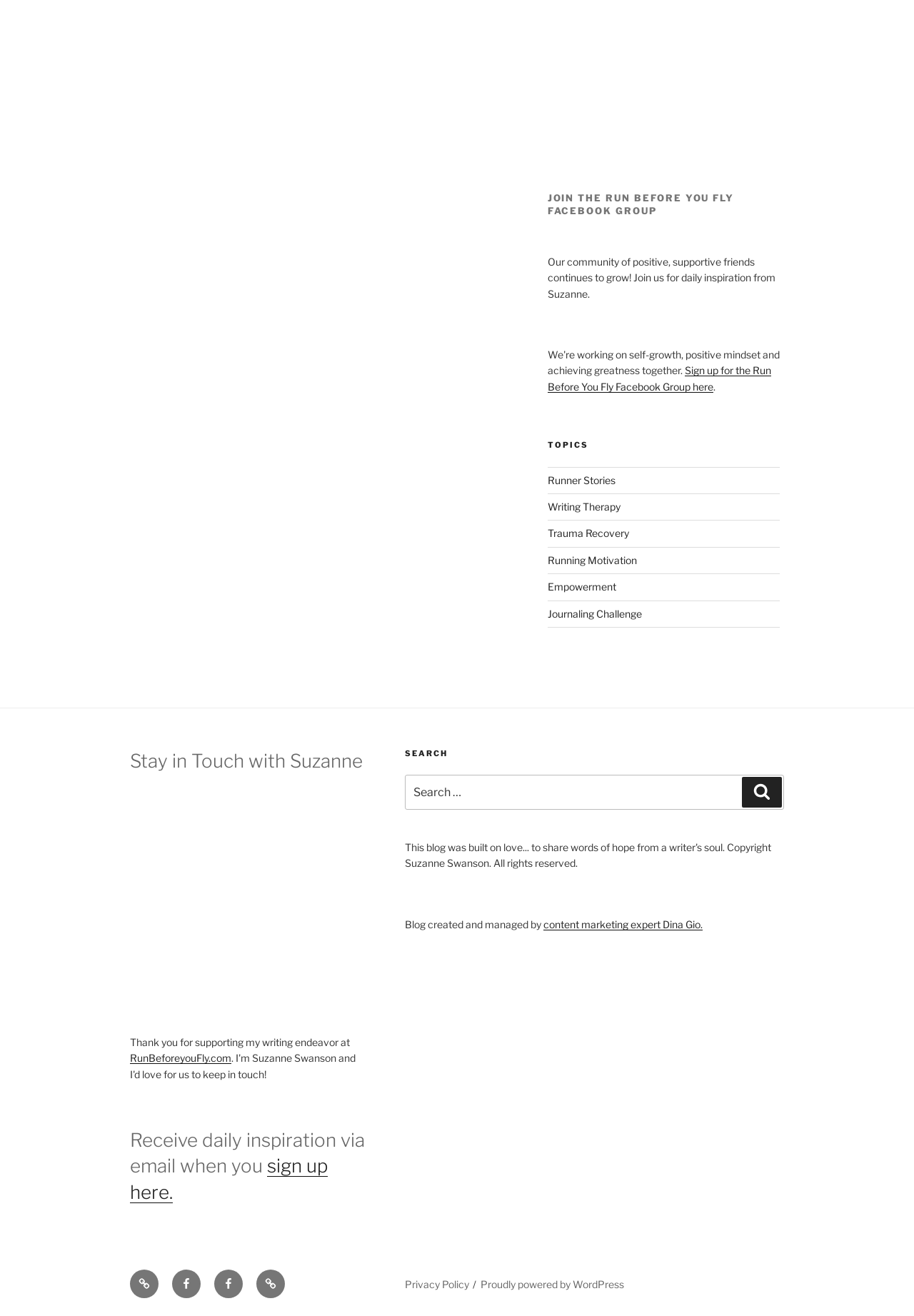Using the information from the screenshot, answer the following question thoroughly:
What is the name of the Facebook group mentioned on the webpage?

The webpage mentions a Facebook group in the heading 'JOIN THE RUN BEFORE YOU FLY FACEBOOK GROUP' and provides a link to sign up for the group. Therefore, the name of the Facebook group is 'Run Before You Fly'.